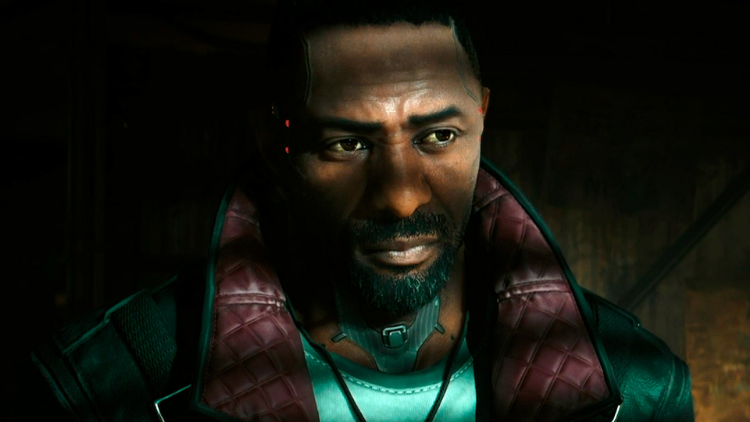Break down the image and provide a full description, noting any significant aspects.

In this striking image, a character from the game *Cyberpunk 2077* is depicted with intense focus and depth. He sports a stylish leather jacket, highlighted by a distinctive maroon collar, suggesting a blend of toughness and flair typical of the game's aesthetic. His facial expression conveys a mix of determination and resilience, complemented by a well-groomed beard that adds to his rugged appearance. The character's details, including the high-tech neck piece, hint at the advanced cybernetic elements prevalent within this futuristic setting. This image captures the essence of the game's intriguing narrative and its rich, immersive world, showcasing how character design plays a crucial role in storytelling.